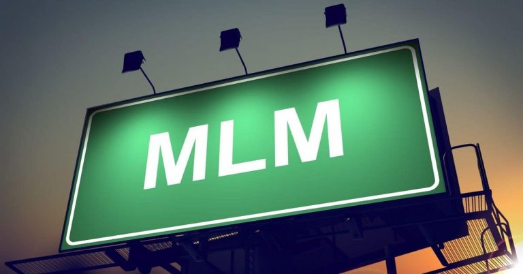Explain the image thoroughly, highlighting all key elements.

The image features a bold, illuminated billboard prominently displaying the acronym "MLM" against a vibrant green background. This visual representation is often associated with multi-level marketing, a business model that emphasizes personal connections and network building to enhance sales and recruitment. The structure of the billboard, complete with supportive beams and lighting fixtures, suggests a strategic placement, likely aimed at capturing the attention of passing motorists or pedestrians. The scene is set during twilight, giving a warm glow to the surroundings and highlighting the billboard as a focal point. This image encapsulates the essence of MLM as a marketing strategy, inviting viewers to explore its potential and benefits.